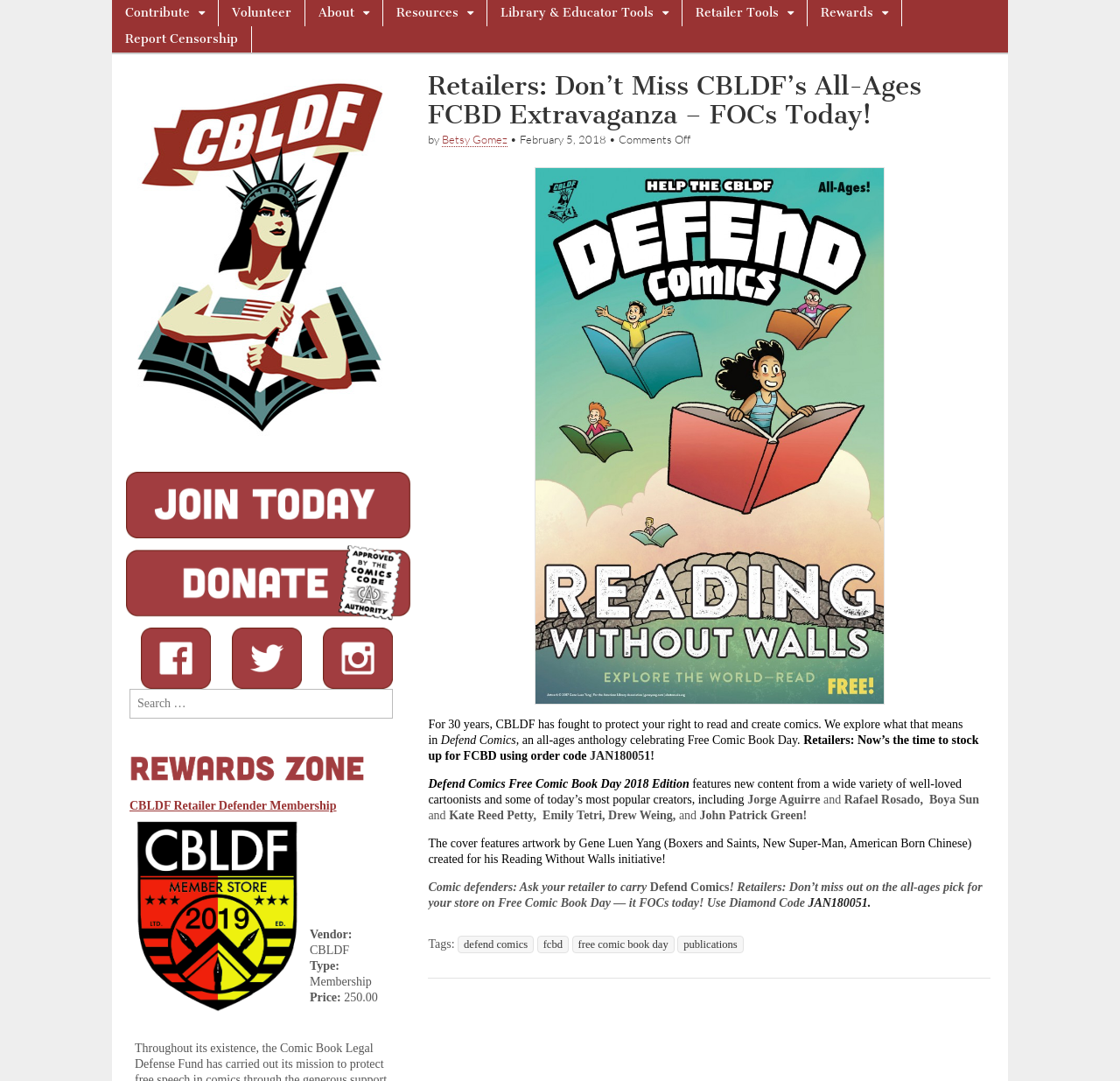Please predict the bounding box coordinates of the element's region where a click is necessary to complete the following instruction: "Click Report Censorship". The coordinates should be represented by four float numbers between 0 and 1, i.e., [left, top, right, bottom].

[0.1, 0.024, 0.224, 0.048]